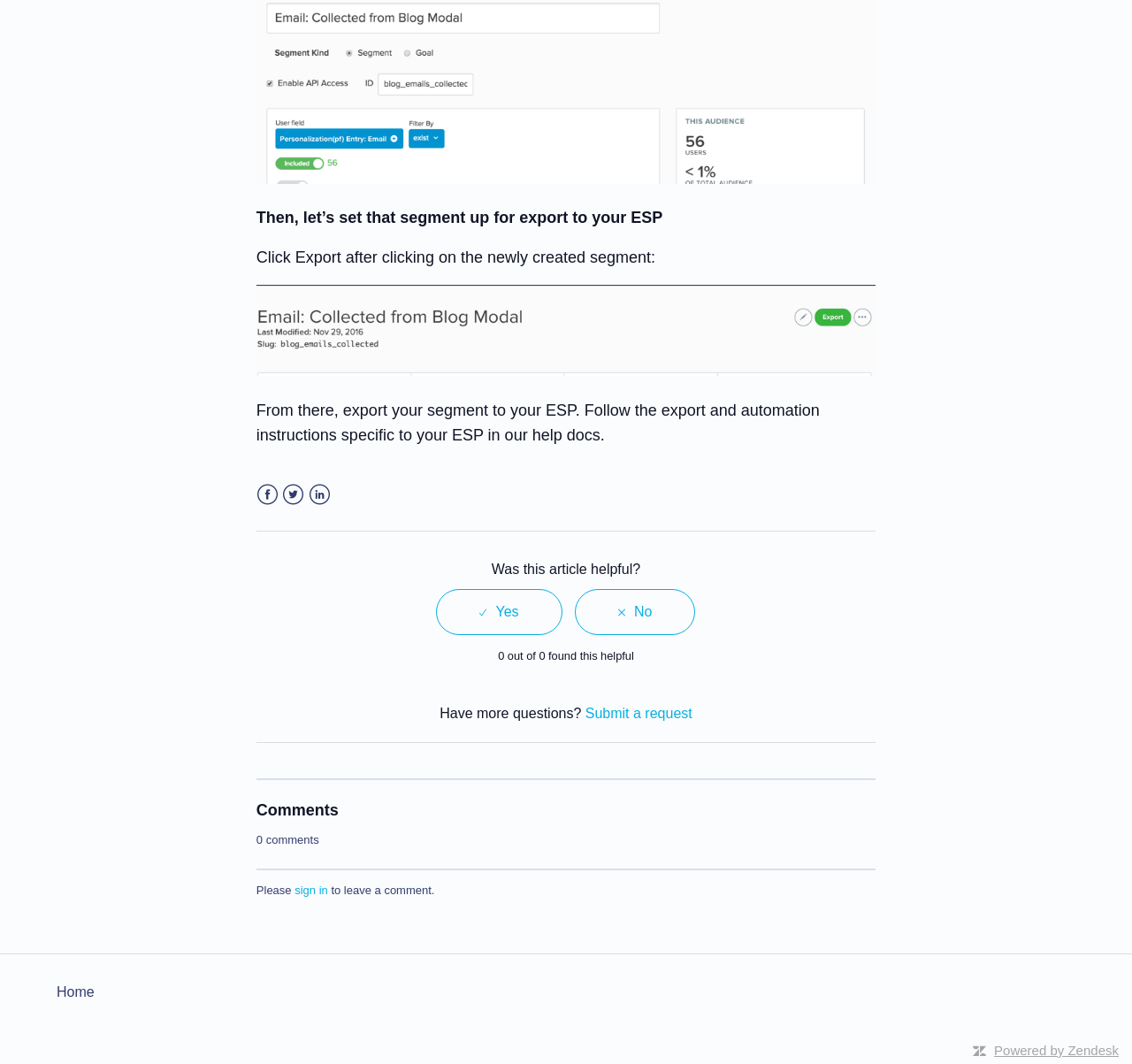Please locate the bounding box coordinates of the region I need to click to follow this instruction: "Sign in".

[0.26, 0.83, 0.29, 0.843]